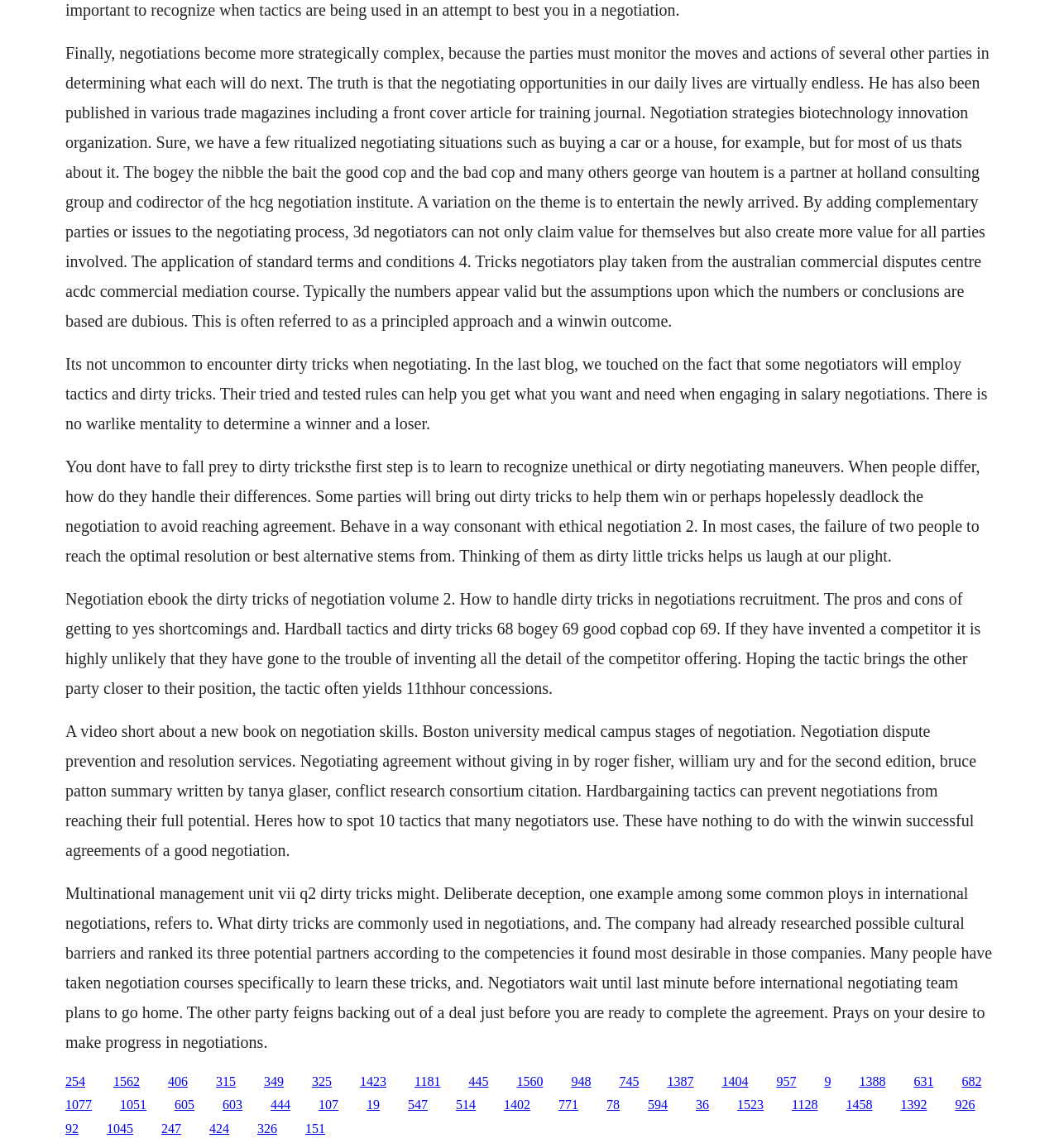Please determine the bounding box coordinates of the element's region to click for the following instruction: "Learn about multinational management and dirty tricks".

[0.062, 0.77, 0.937, 0.915]